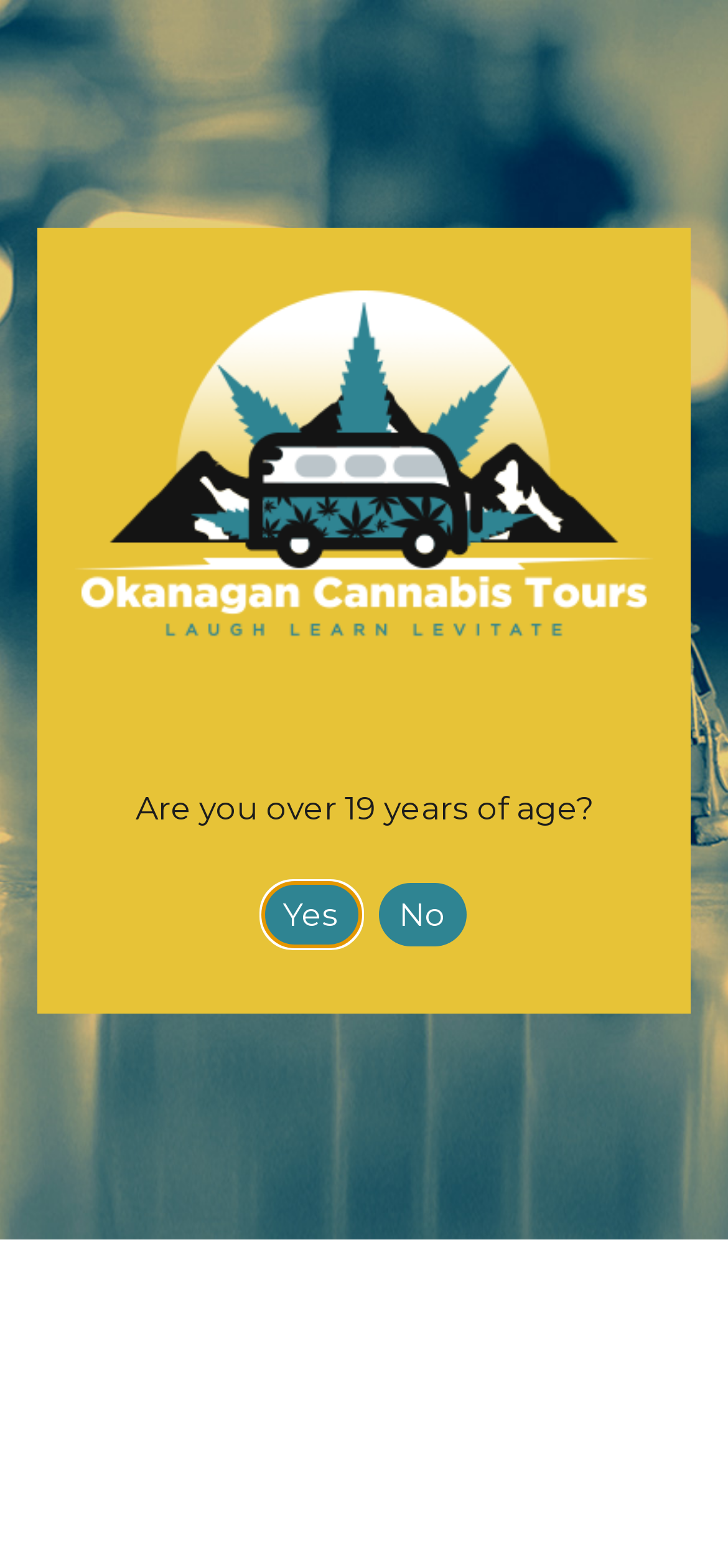What is the name of the company offering cannabis tours?
Please look at the screenshot and answer using one word or phrase.

Okanagan Cannabis Tours